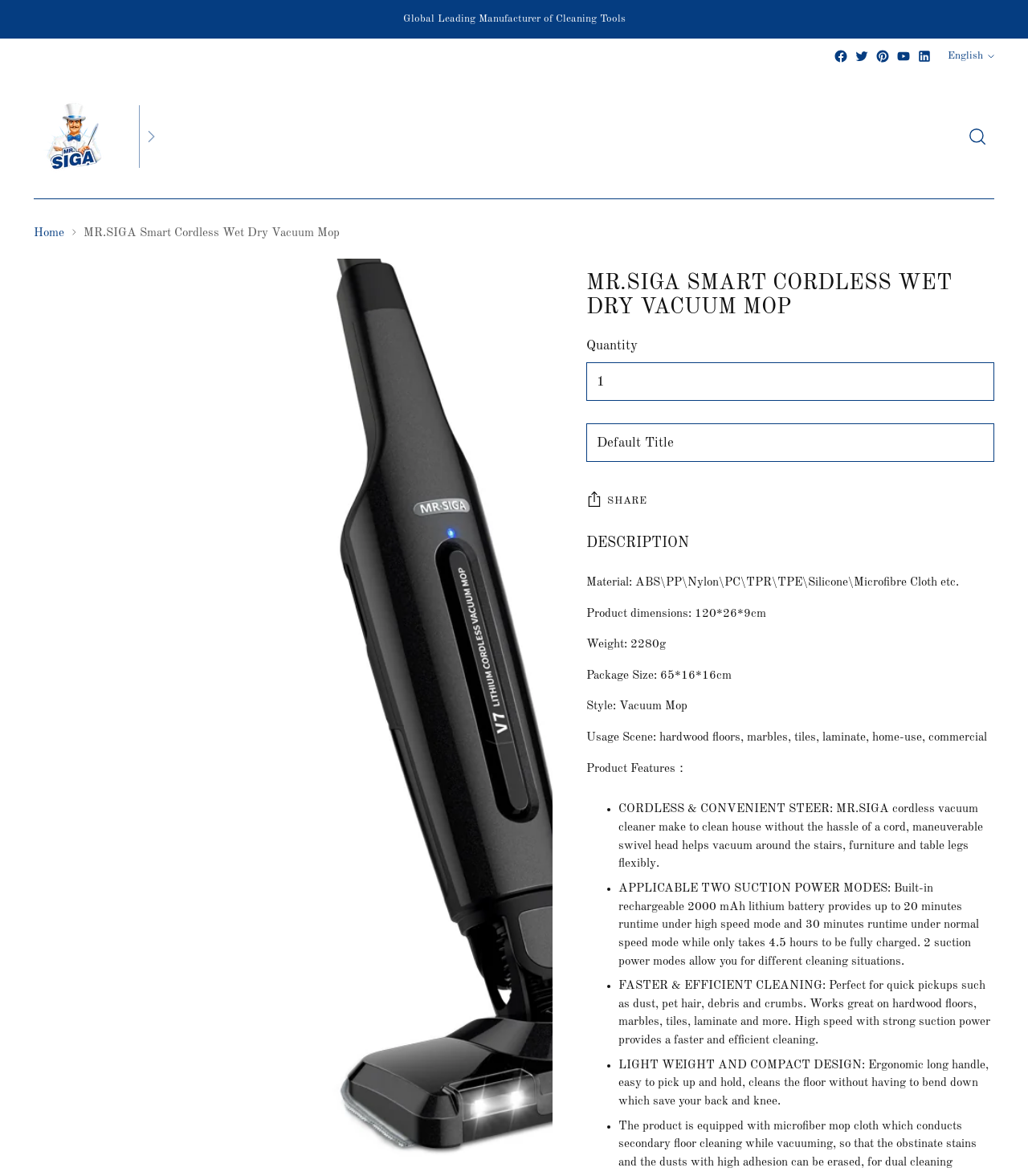Please identify the bounding box coordinates of the element I should click to complete this instruction: 'Search for a product'. The coordinates should be given as four float numbers between 0 and 1, like this: [left, top, right, bottom].

[0.935, 0.102, 0.966, 0.13]